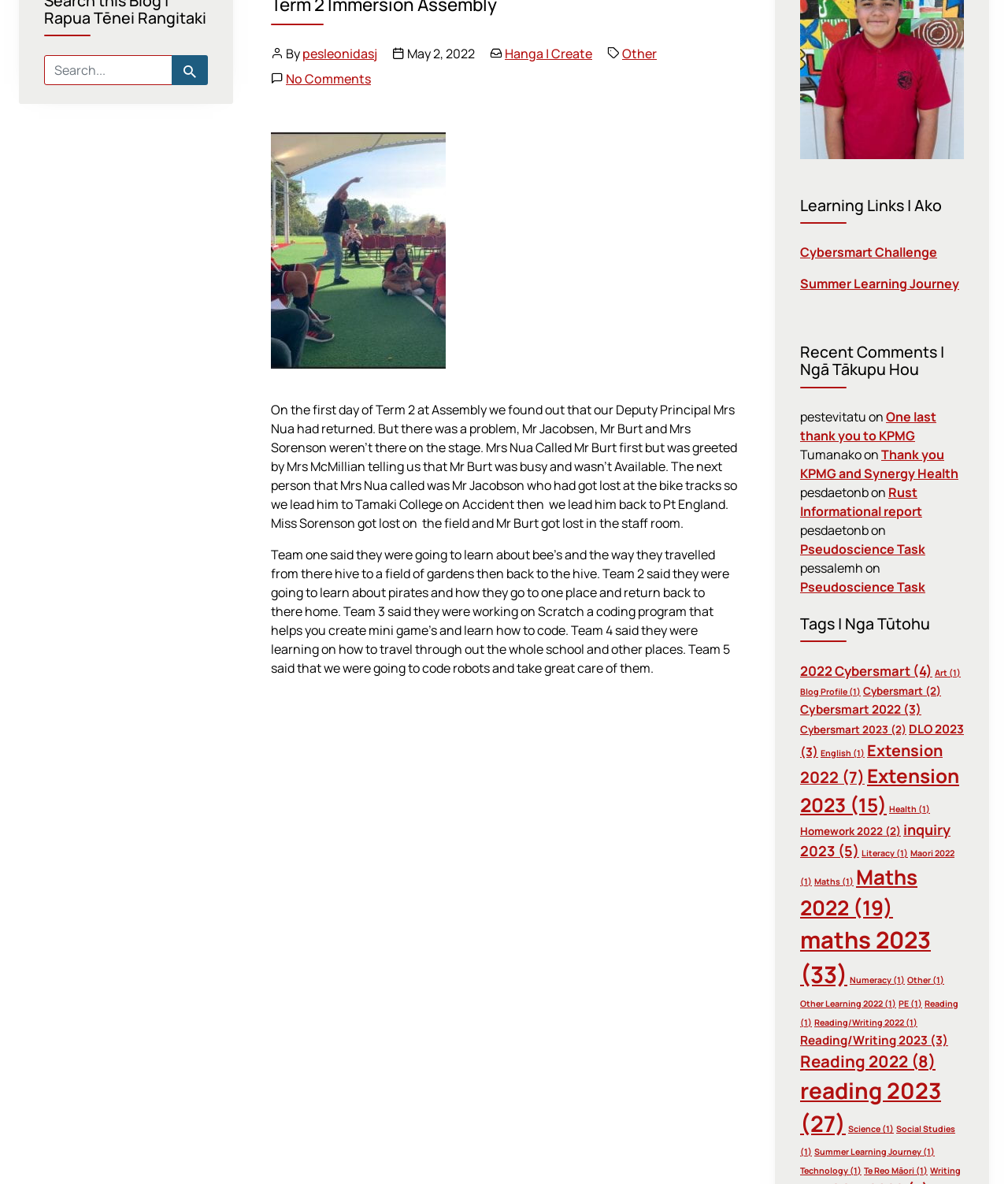Can you specify the bounding box coordinates of the area that needs to be clicked to fulfill the following instruction: "Click on the Facebook link"?

None